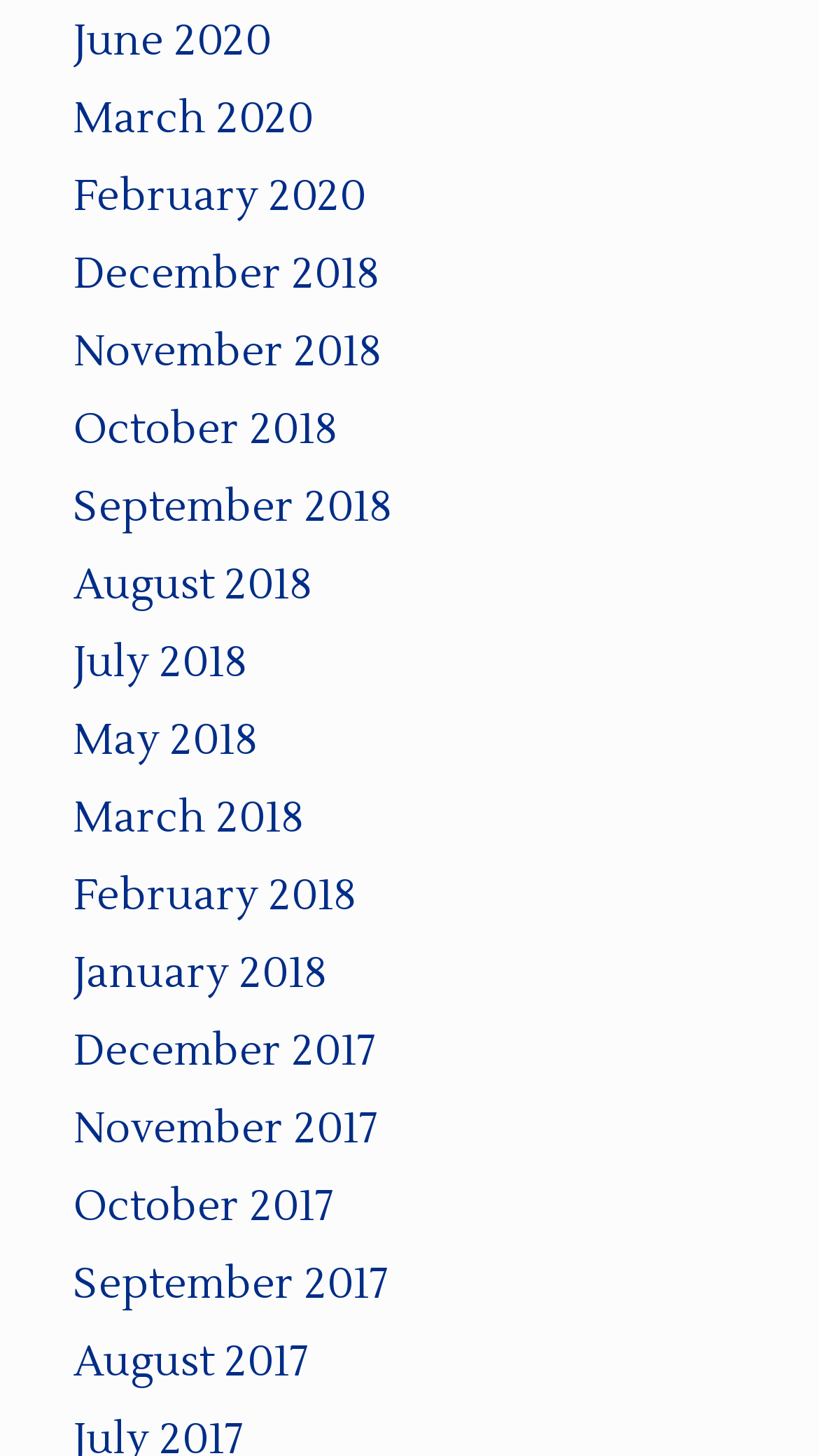Please find the bounding box coordinates of the clickable region needed to complete the following instruction: "view March 2020". The bounding box coordinates must consist of four float numbers between 0 and 1, i.e., [left, top, right, bottom].

[0.09, 0.063, 0.382, 0.1]